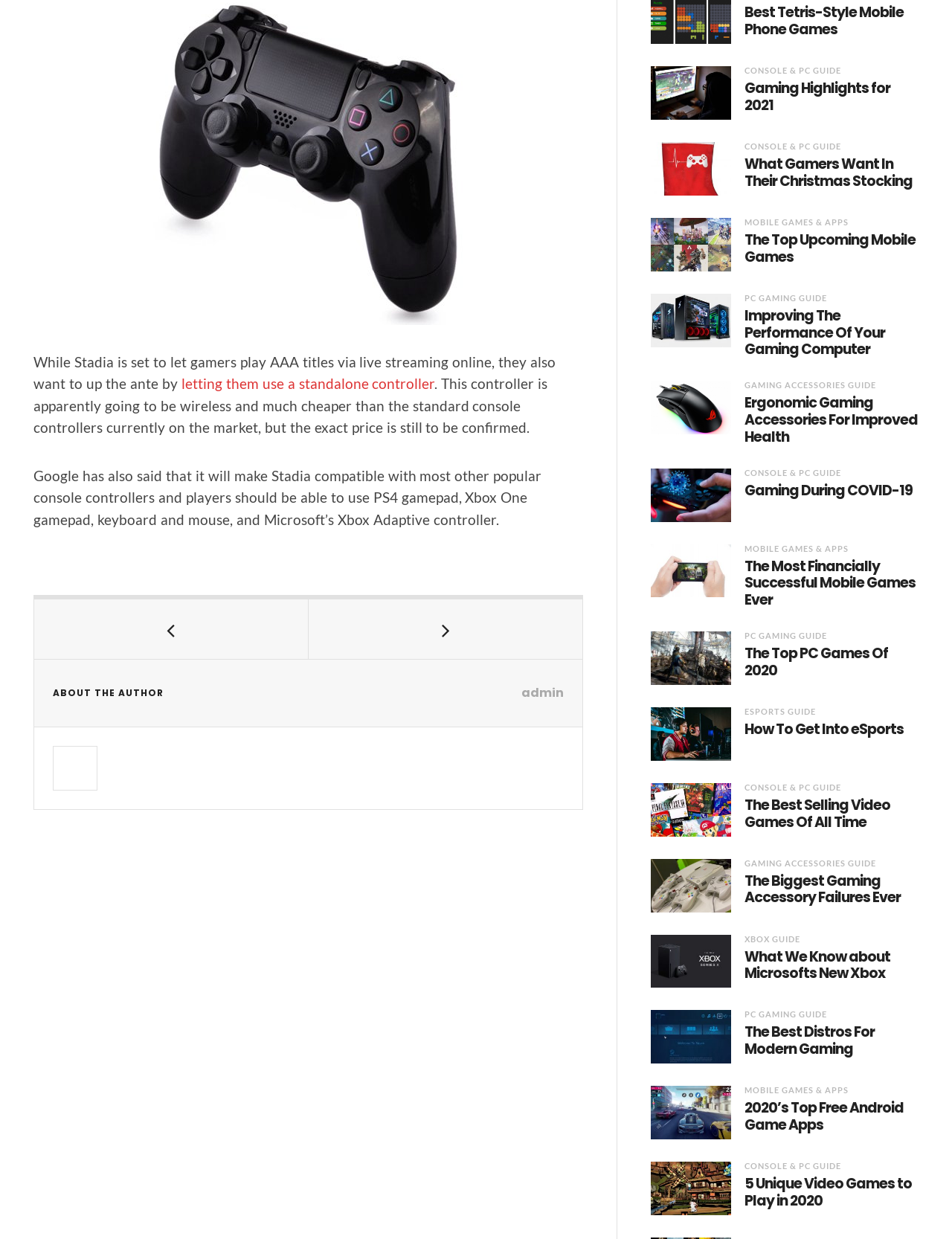Given the element description "Console & PC Guide" in the screenshot, predict the bounding box coordinates of that UI element.

[0.782, 0.389, 0.884, 0.397]